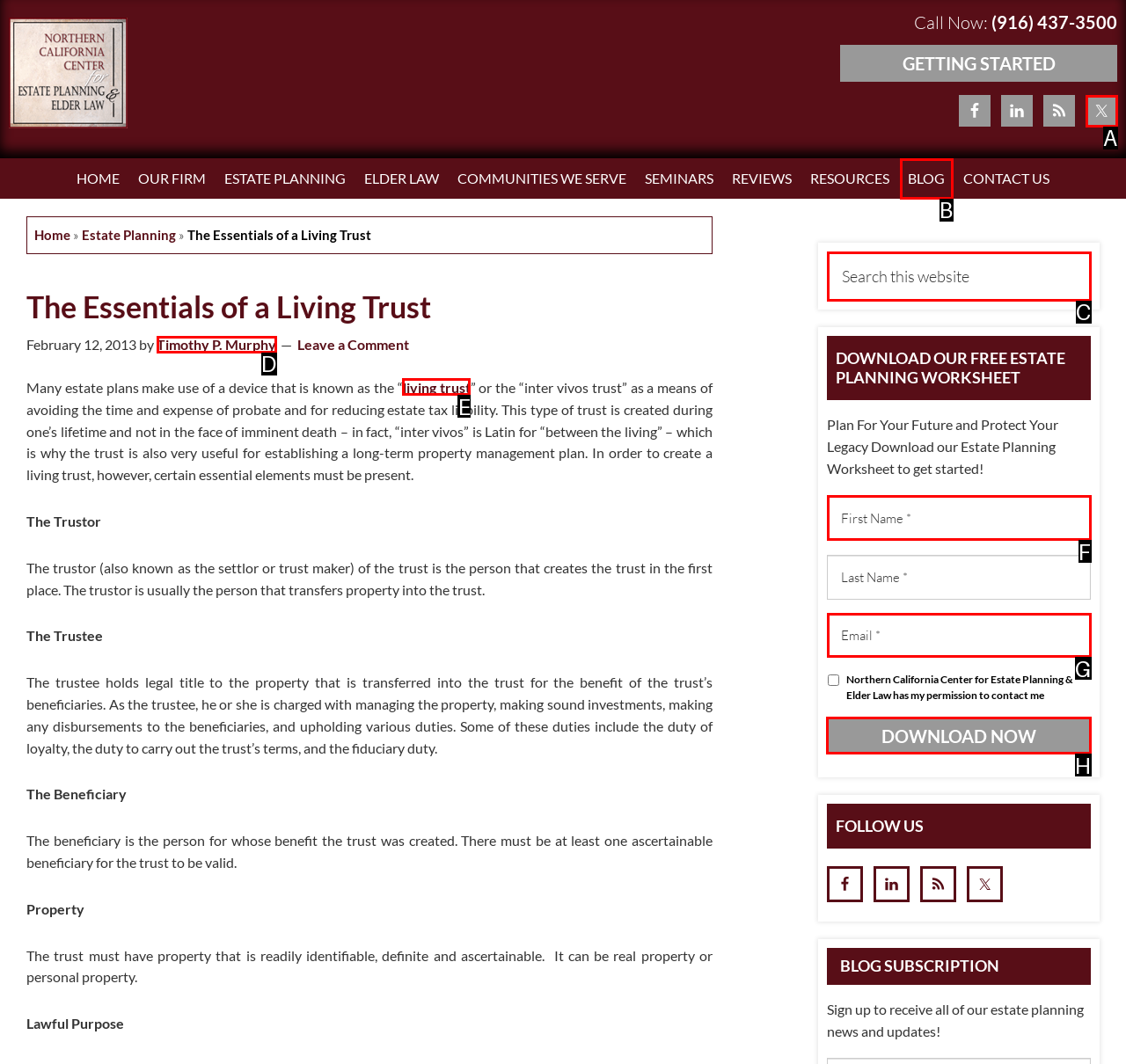From the given options, tell me which letter should be clicked to complete this task: Download the Estate Planning Worksheet
Answer with the letter only.

H